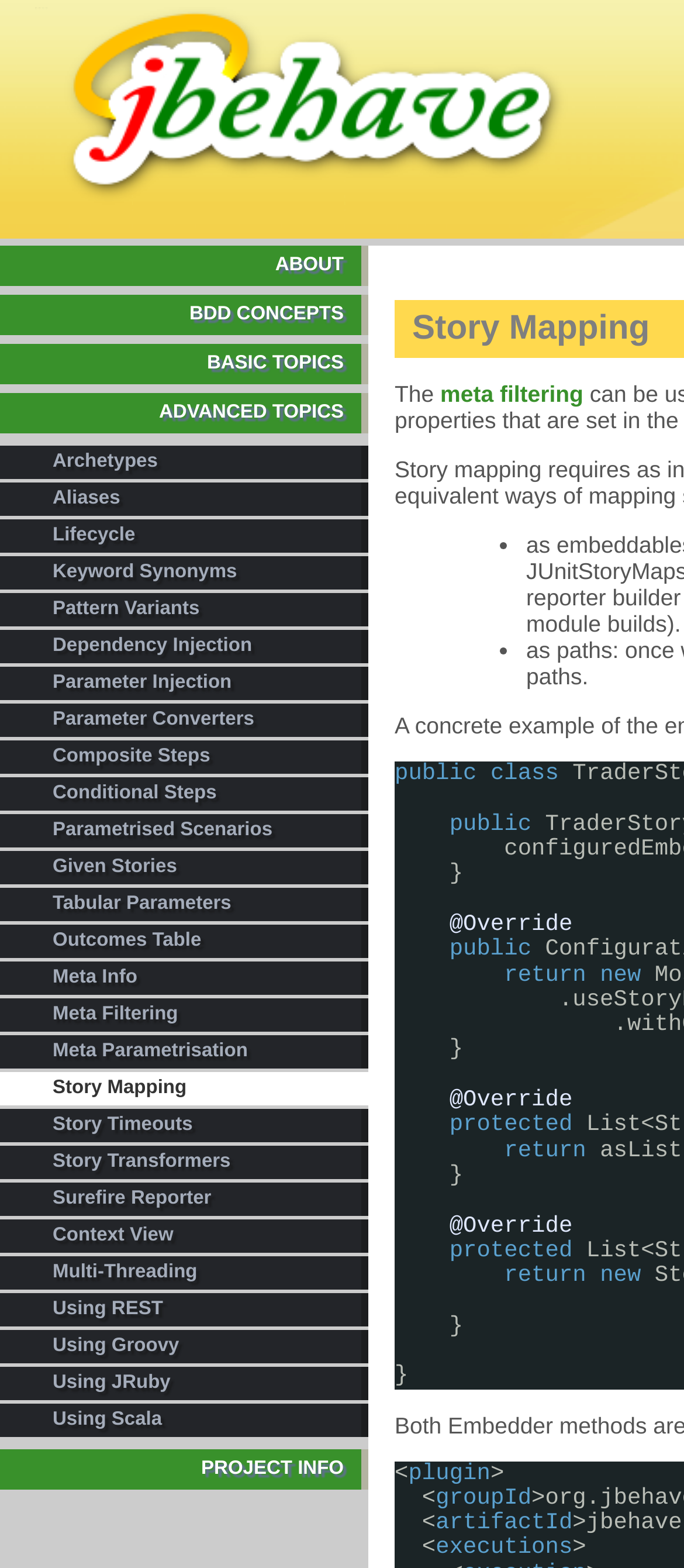Identify the bounding box coordinates of the section to be clicked to complete the task described by the following instruction: "view Tutorials". The coordinates should be four float numbers between 0 and 1, formatted as [left, top, right, bottom].

[0.0, 0.114, 0.538, 0.135]